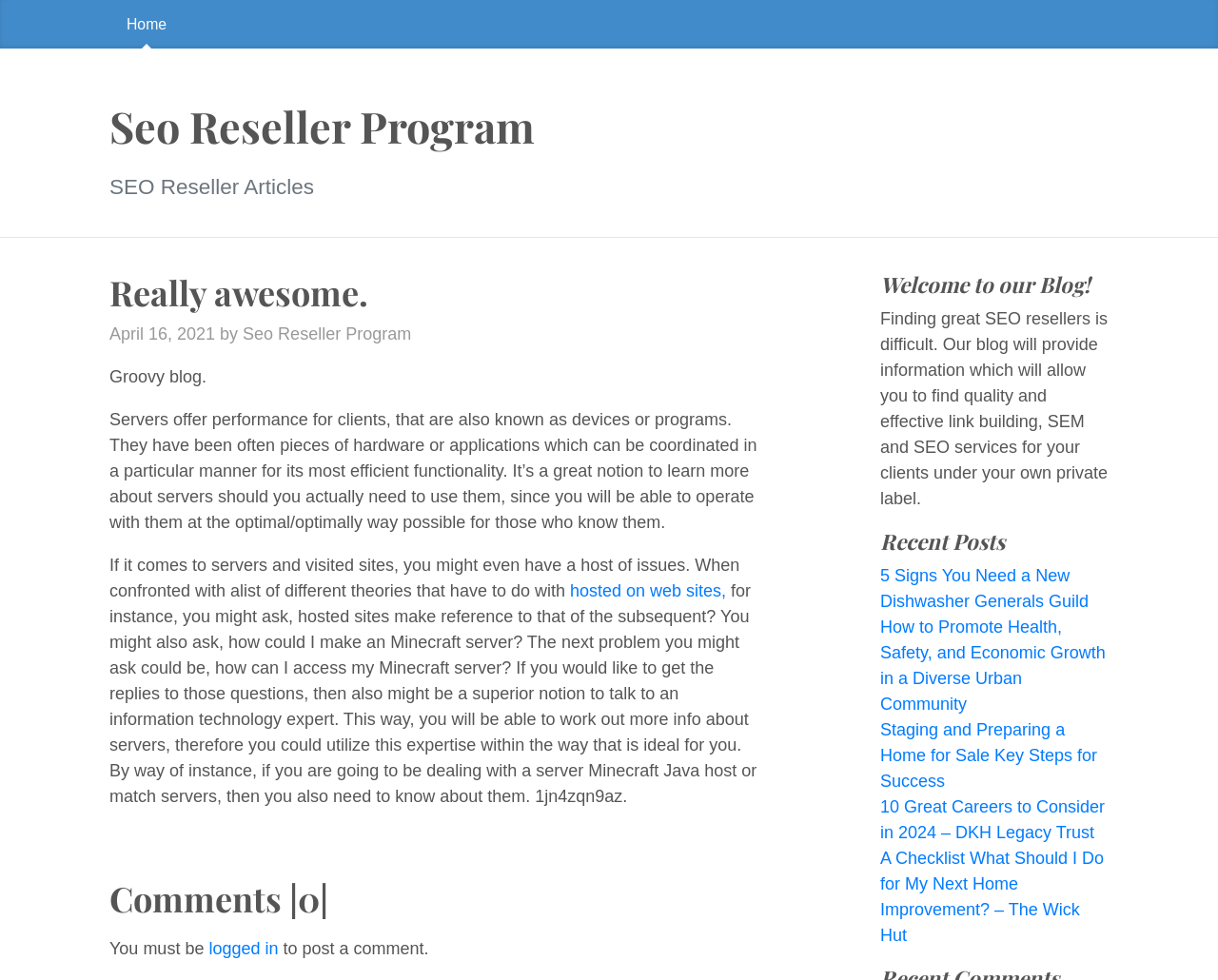Can you find the bounding box coordinates of the area I should click to execute the following instruction: "Check 'Recent Posts'"?

[0.723, 0.539, 0.91, 0.566]